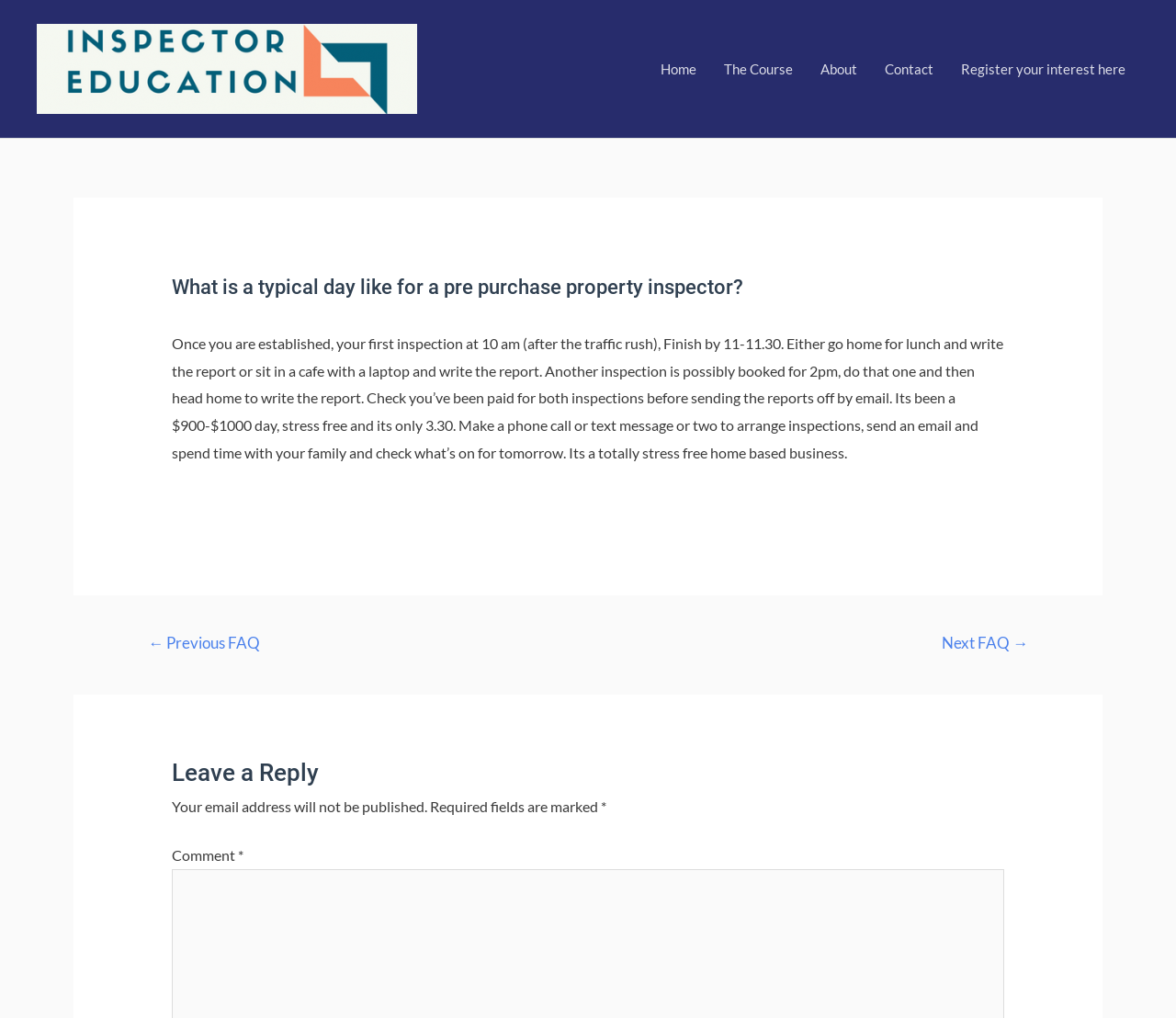Locate the bounding box coordinates of the clickable area needed to fulfill the instruction: "Click on 'Fill Up Form'".

None